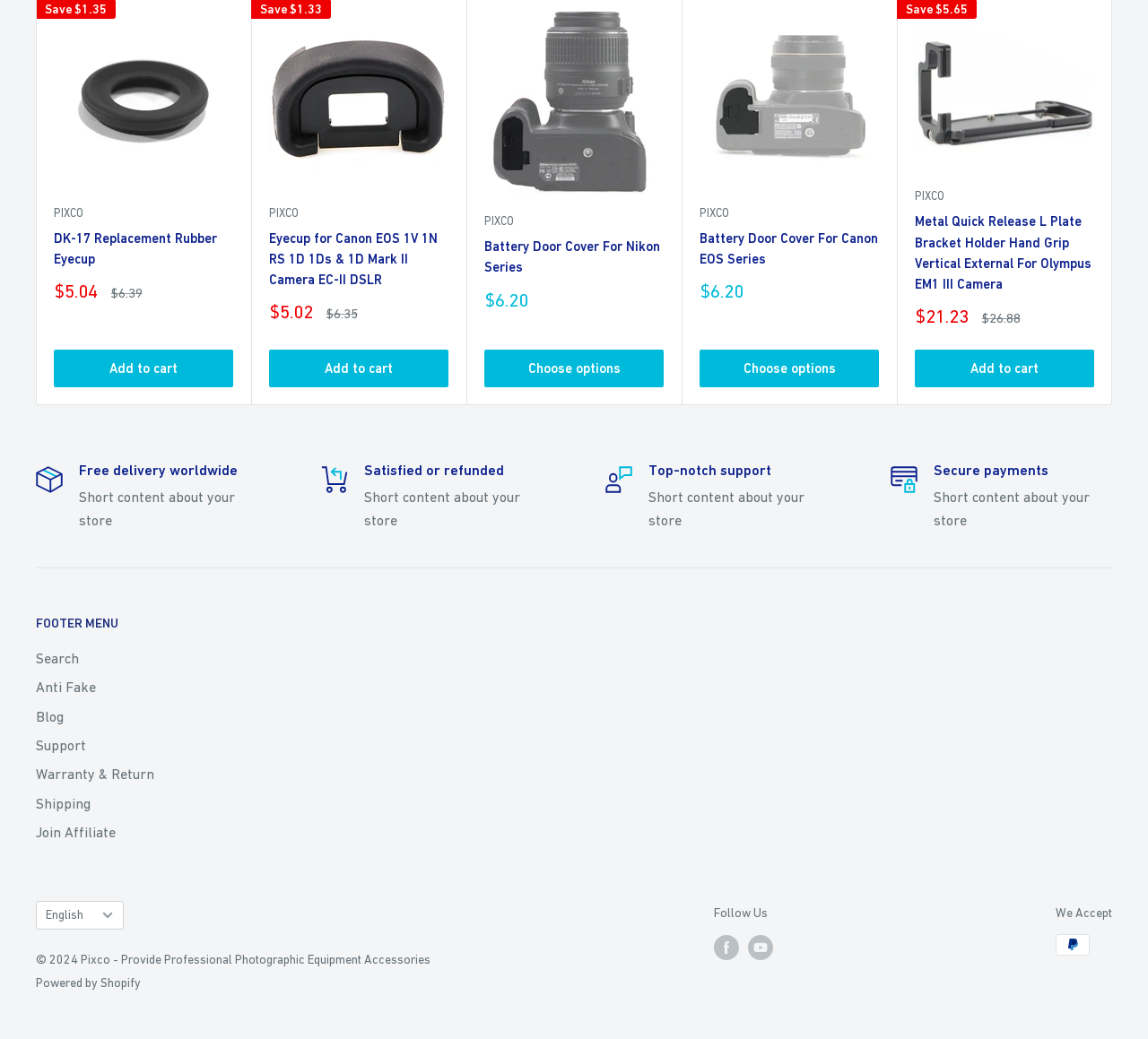Kindly determine the bounding box coordinates for the clickable area to achieve the given instruction: "Click the 'Search' link in the footer".

[0.031, 0.619, 0.211, 0.647]